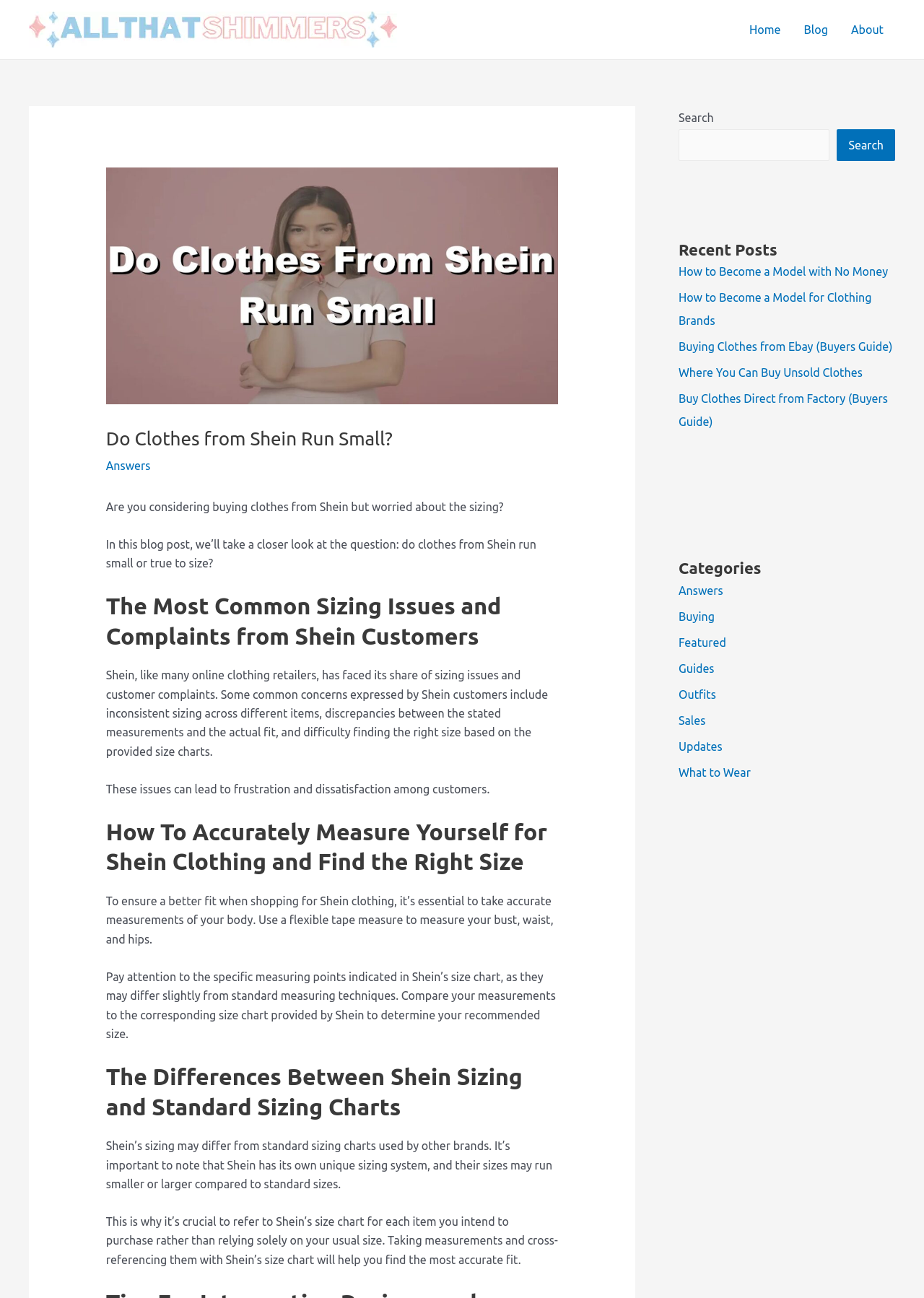Determine the bounding box coordinates of the clickable region to execute the instruction: "Click on the 'About' link". The coordinates should be four float numbers between 0 and 1, denoted as [left, top, right, bottom].

[0.909, 0.003, 0.969, 0.042]